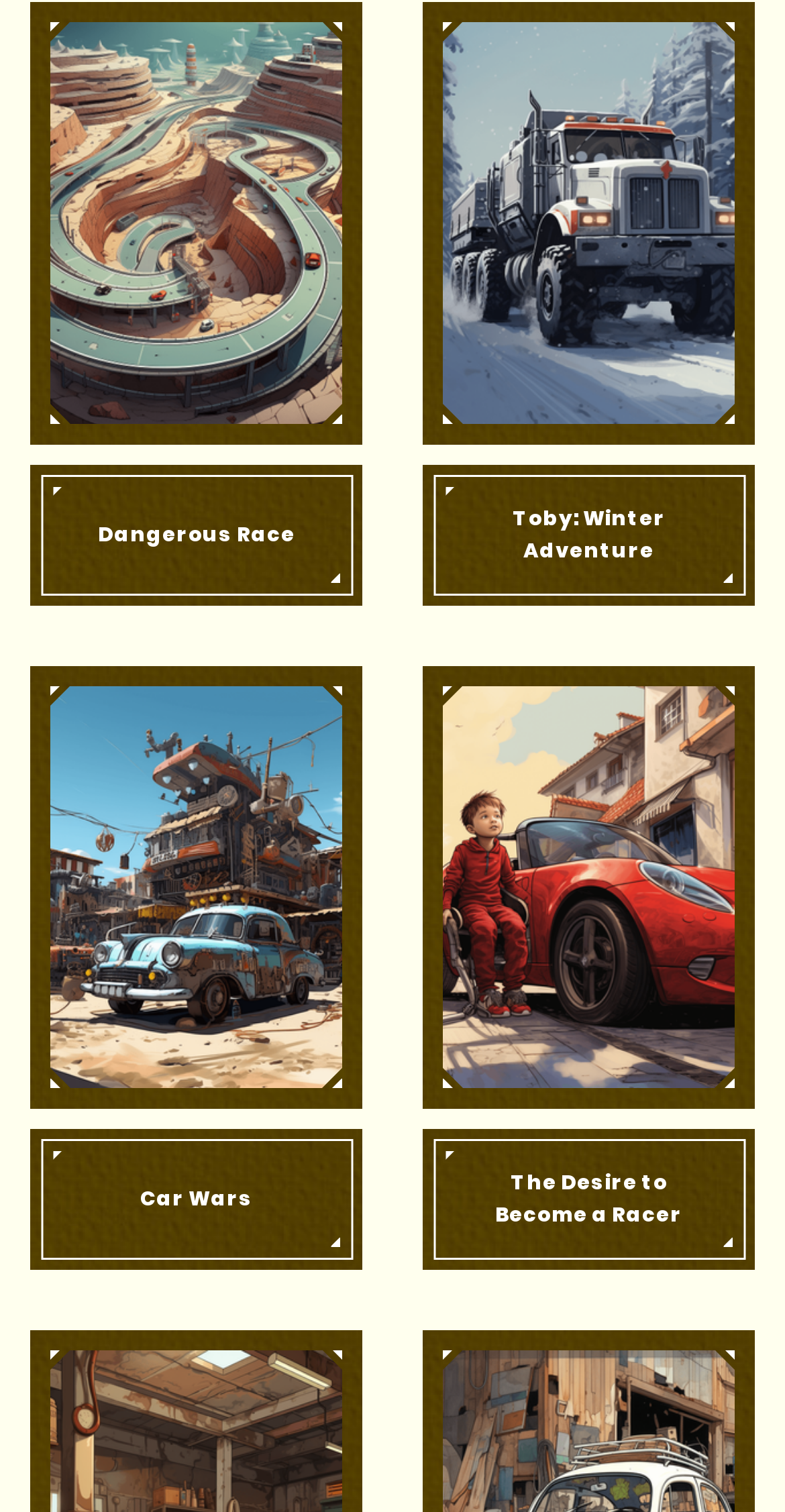Identify the bounding box coordinates for the UI element that matches this description: "Dangerous Race".

[0.038, 0.001, 0.462, 0.4]